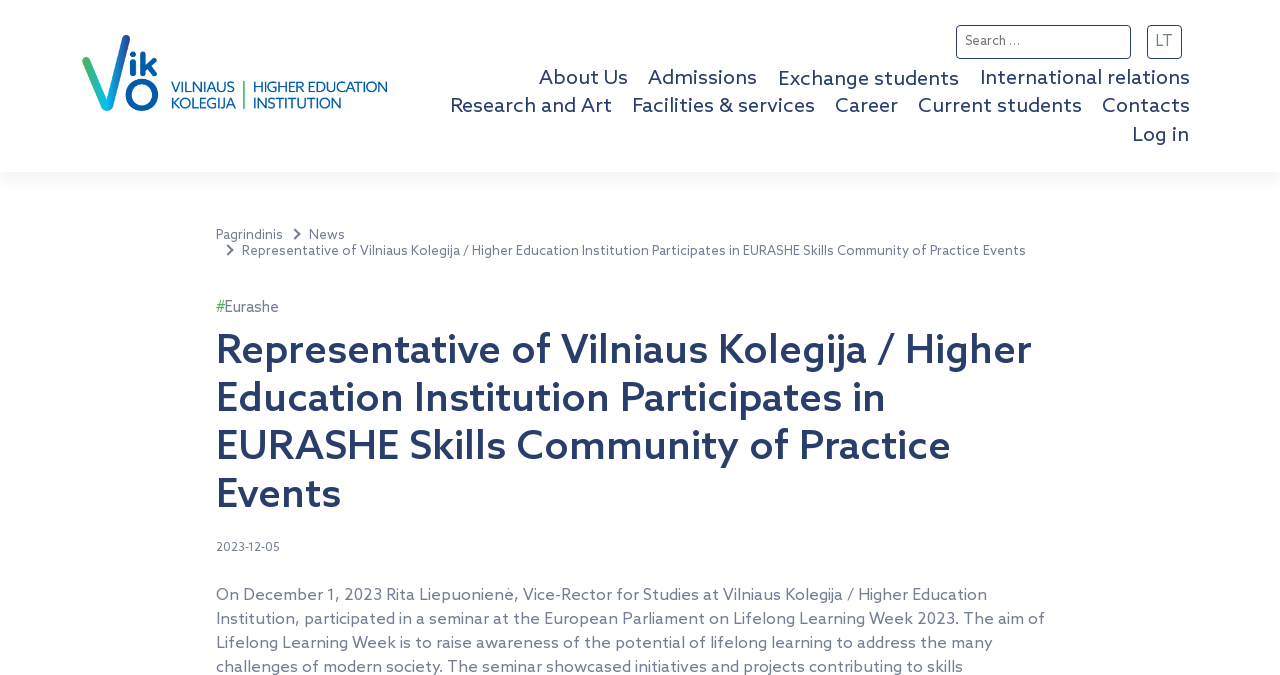Given the element description, predict the bounding box coordinates in the format (top-left x, top-left y, bottom-right x, bottom-right y). Make sure all values are between 0 and 1. Here is the element description: Admissions

[0.5, 0.104, 0.598, 0.13]